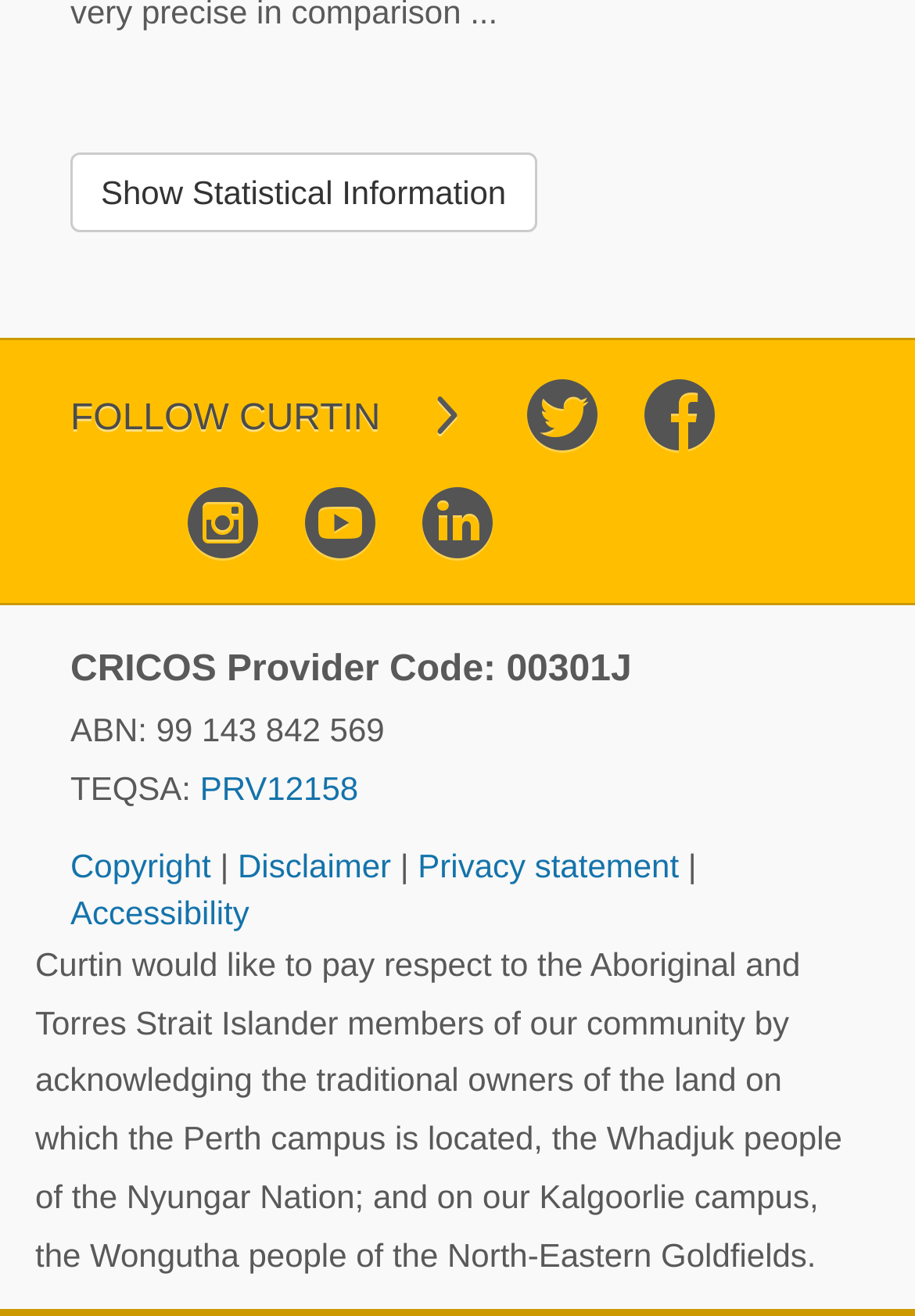Please locate the bounding box coordinates of the element's region that needs to be clicked to follow the instruction: "Follow Curtin". The bounding box coordinates should be provided as four float numbers between 0 and 1, i.e., [left, top, right, bottom].

[0.077, 0.304, 0.416, 0.334]